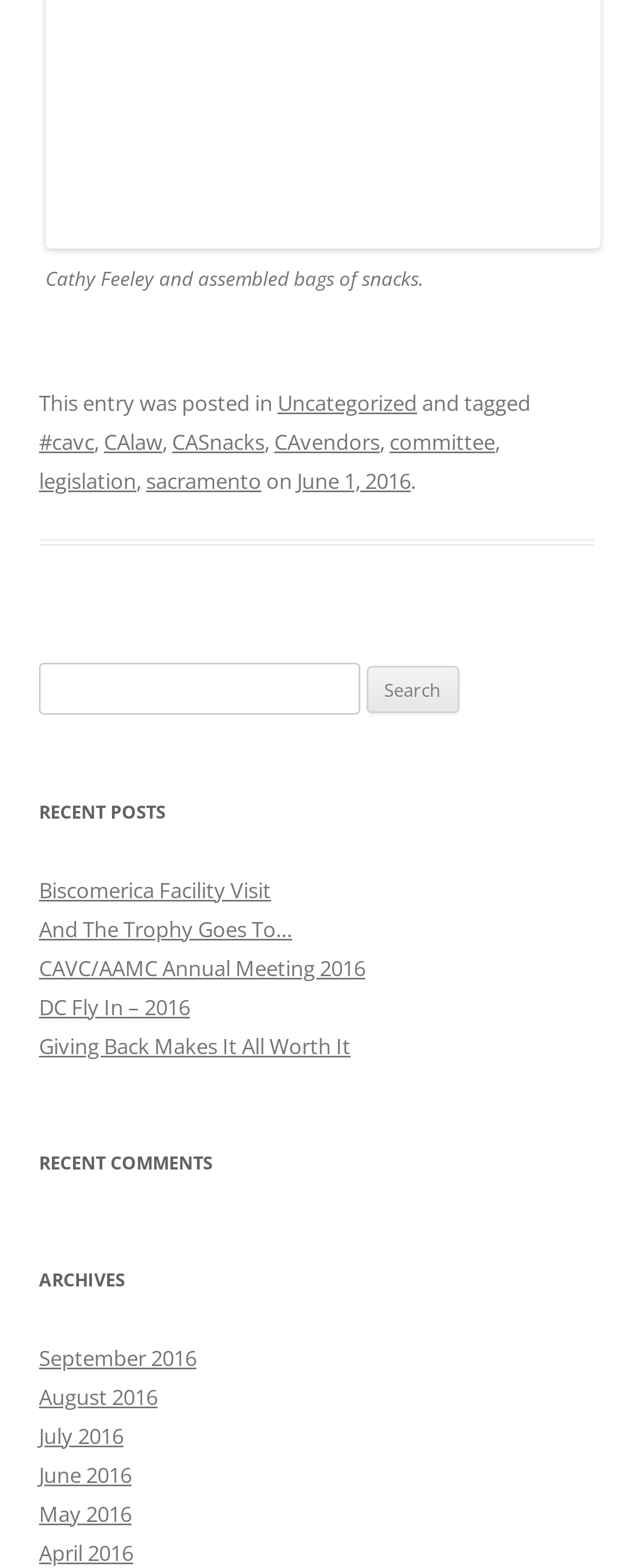Please reply to the following question using a single word or phrase: 
How many recent posts are listed?

5